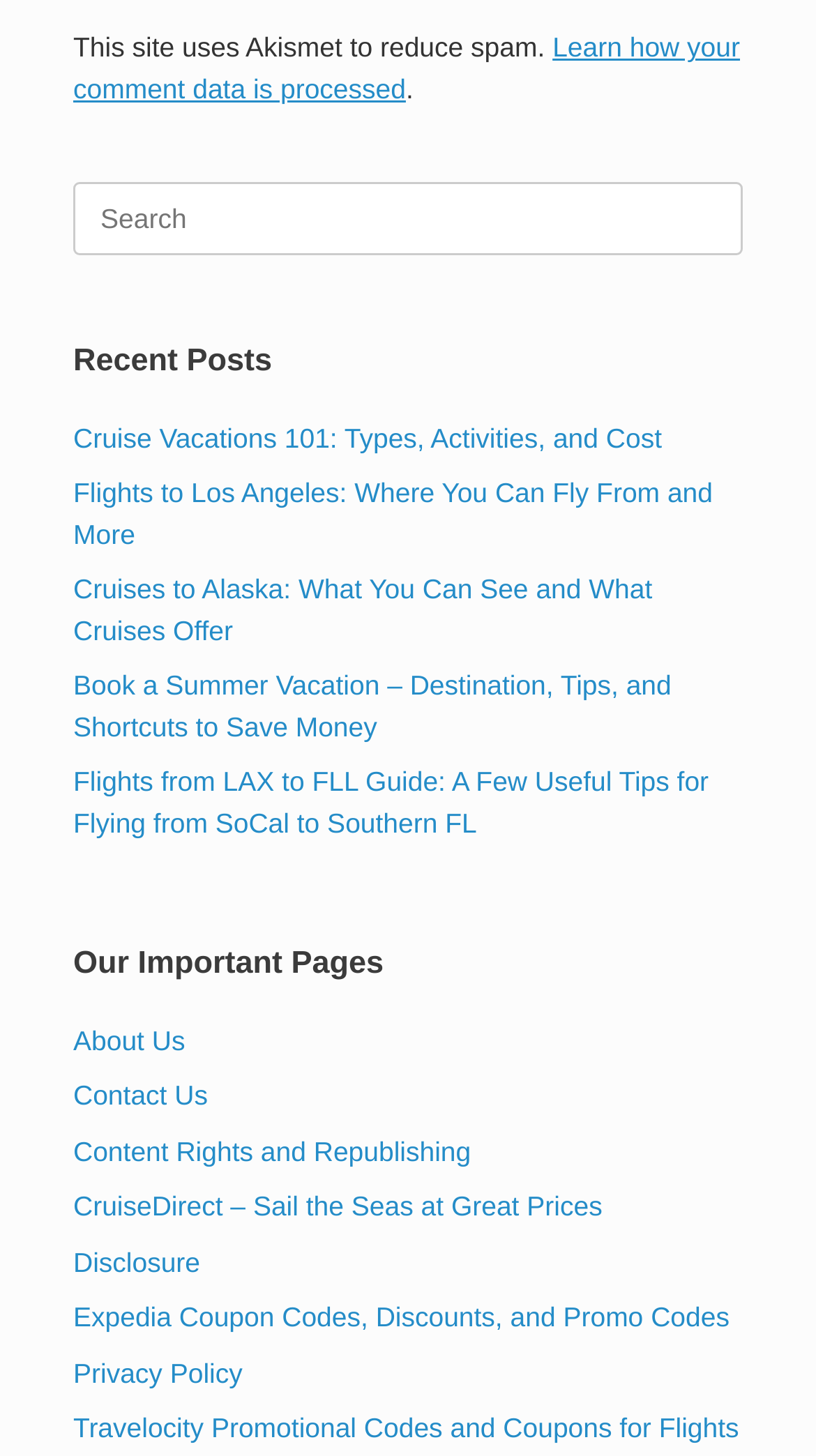Provide the bounding box coordinates of the HTML element described by the text: "login".

None